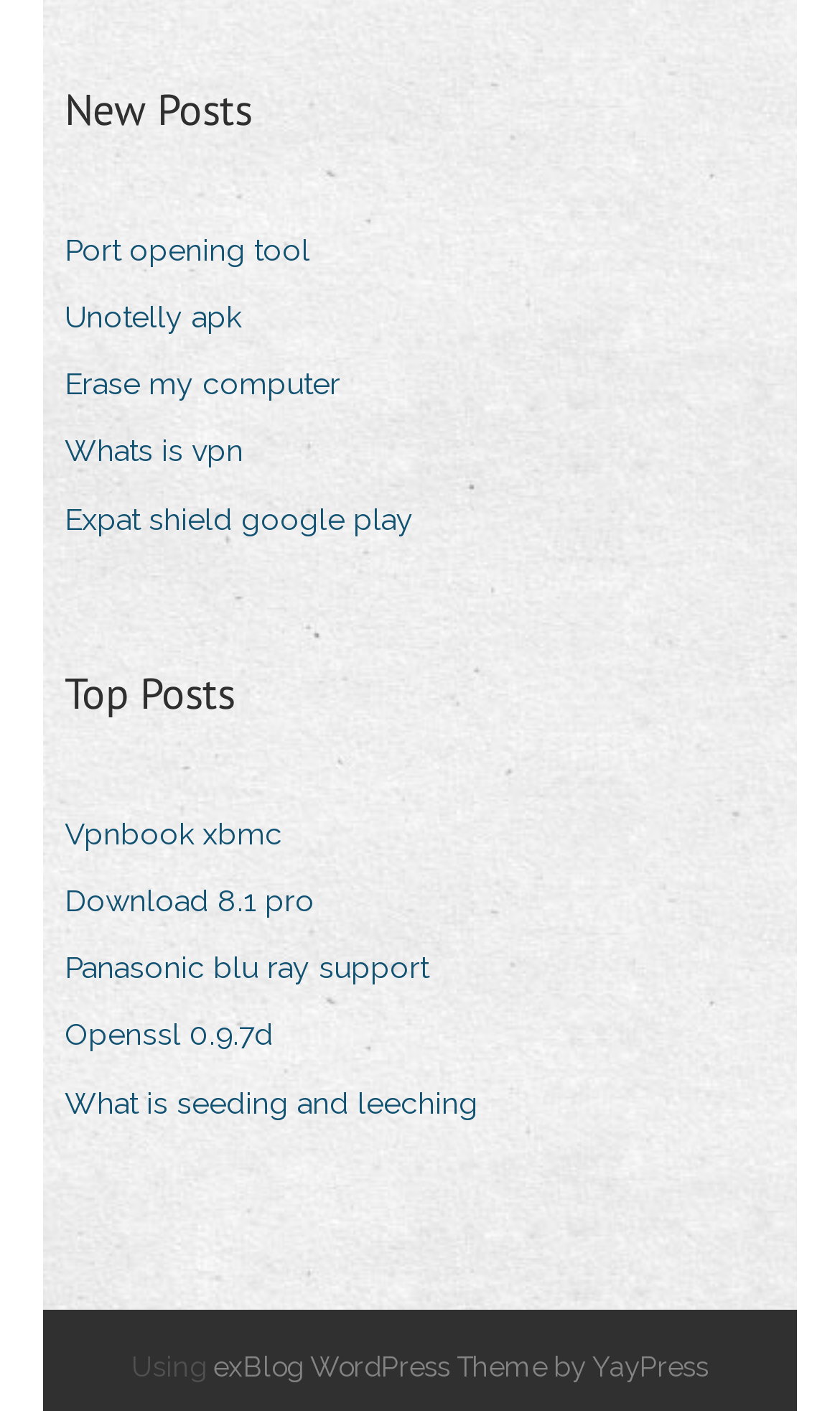Please reply to the following question with a single word or a short phrase:
What is the first post category?

New Posts